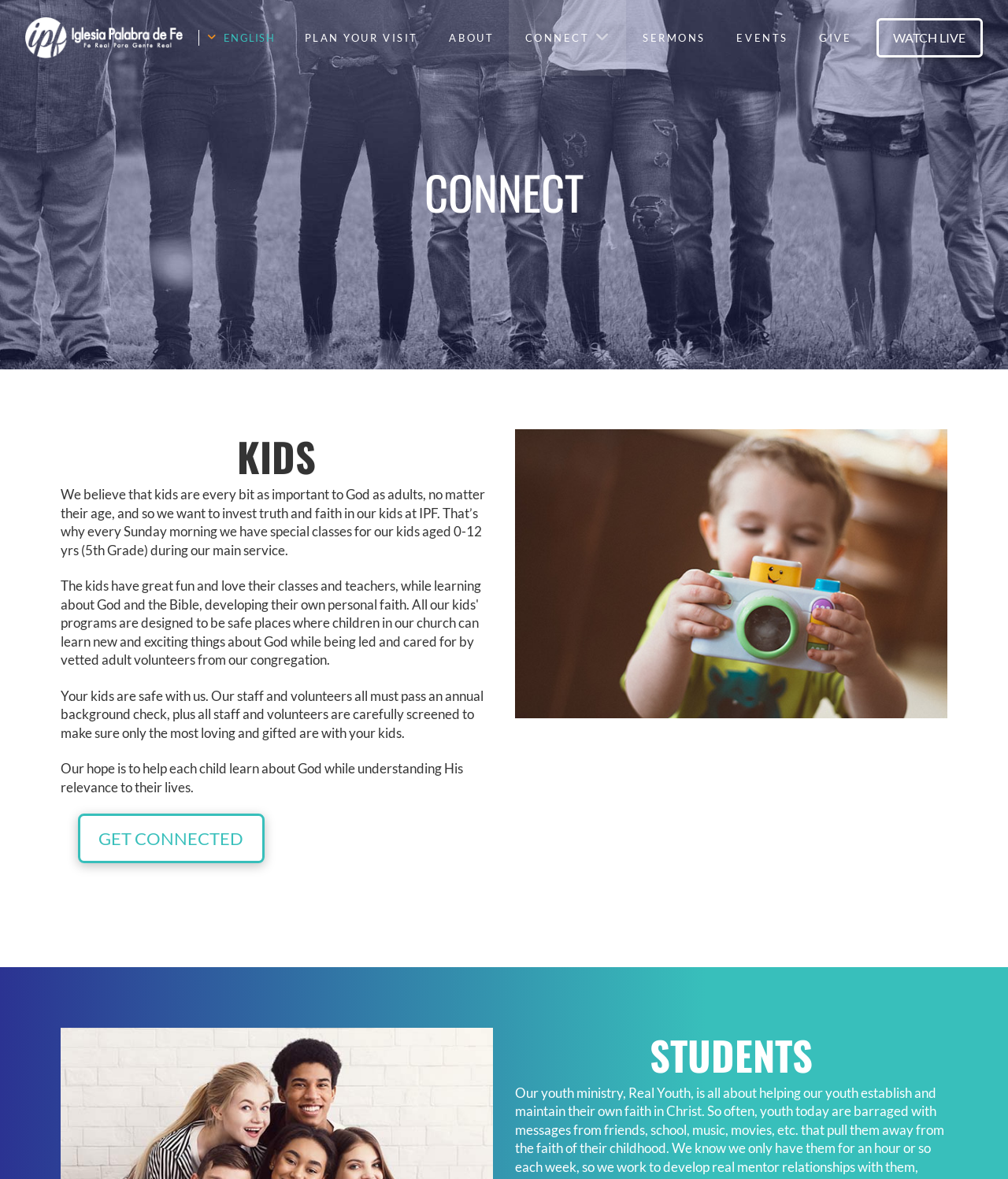Bounding box coordinates are specified in the format (top-left x, top-left y, bottom-right x, bottom-right y). All values are floating point numbers bounded between 0 and 1. Please provide the bounding box coordinate of the region this sentence describes: Plan your visit

[0.286, 0.0, 0.429, 0.064]